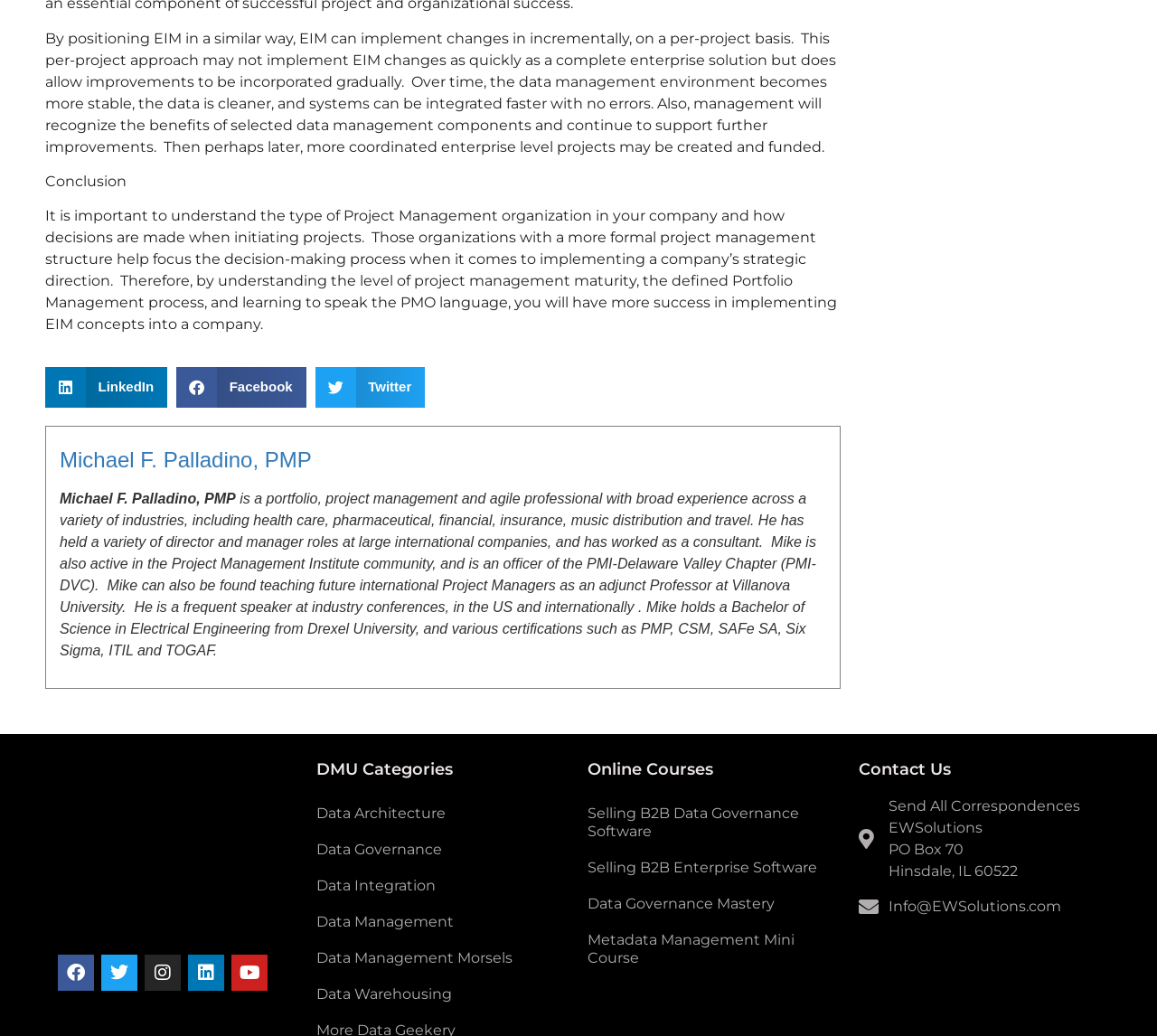Identify the bounding box coordinates of the element to click to follow this instruction: 'Share on Twitter'. Ensure the coordinates are four float values between 0 and 1, provided as [left, top, right, bottom].

[0.272, 0.354, 0.367, 0.393]